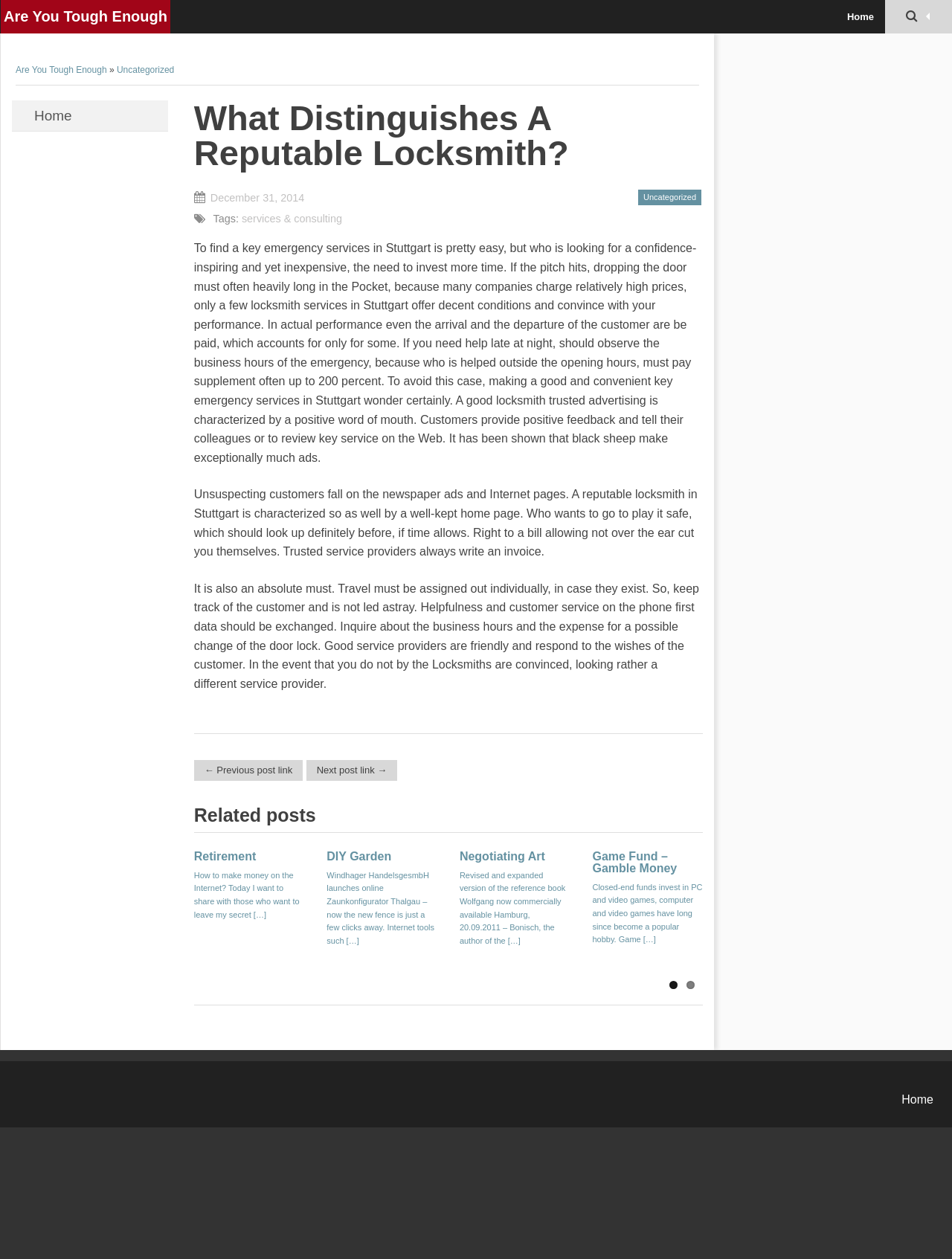Pinpoint the bounding box coordinates of the area that should be clicked to complete the following instruction: "Read the article by Ajamu Baraka". The coordinates must be given as four float numbers between 0 and 1, i.e., [left, top, right, bottom].

None